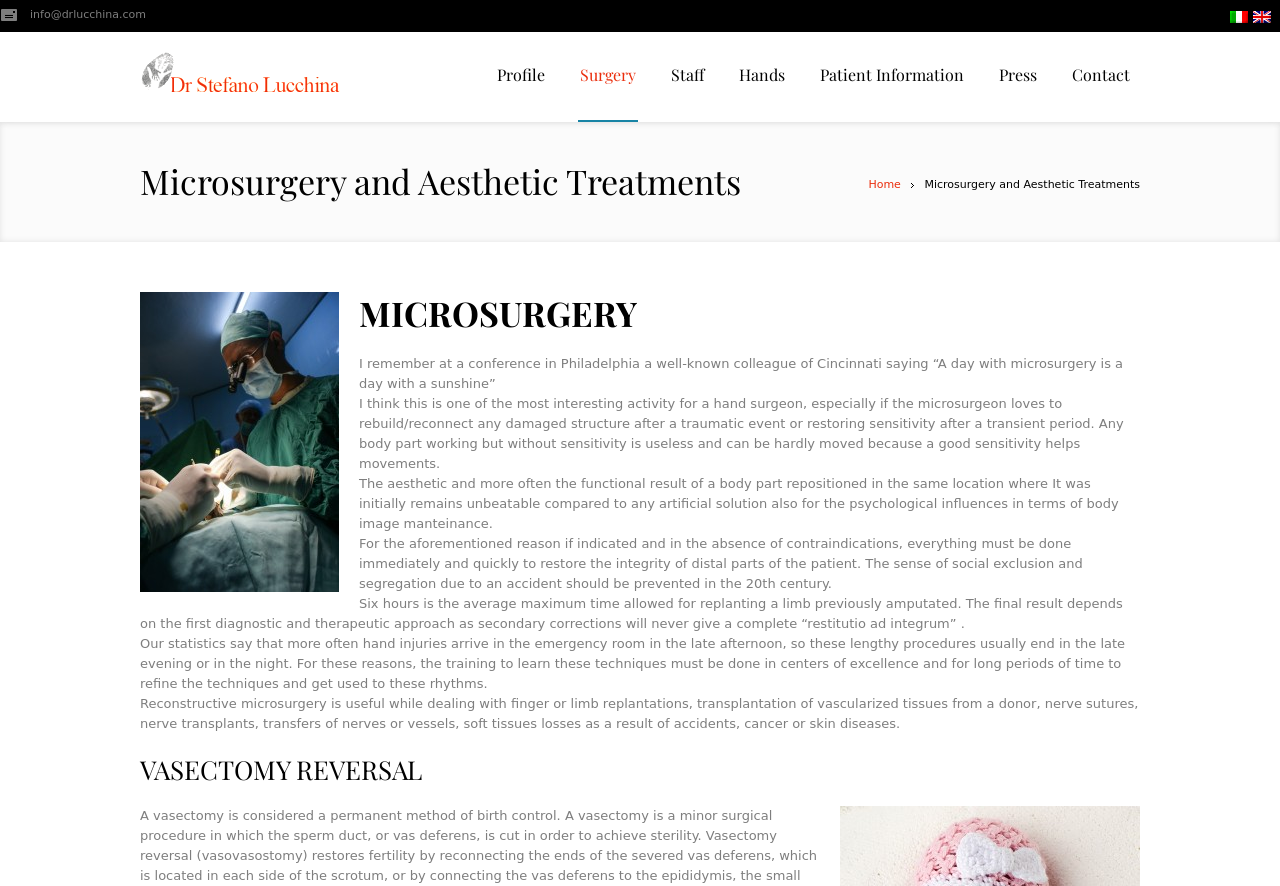Extract the top-level heading from the webpage and provide its text.

Microsurgery and Aesthetic Treatments